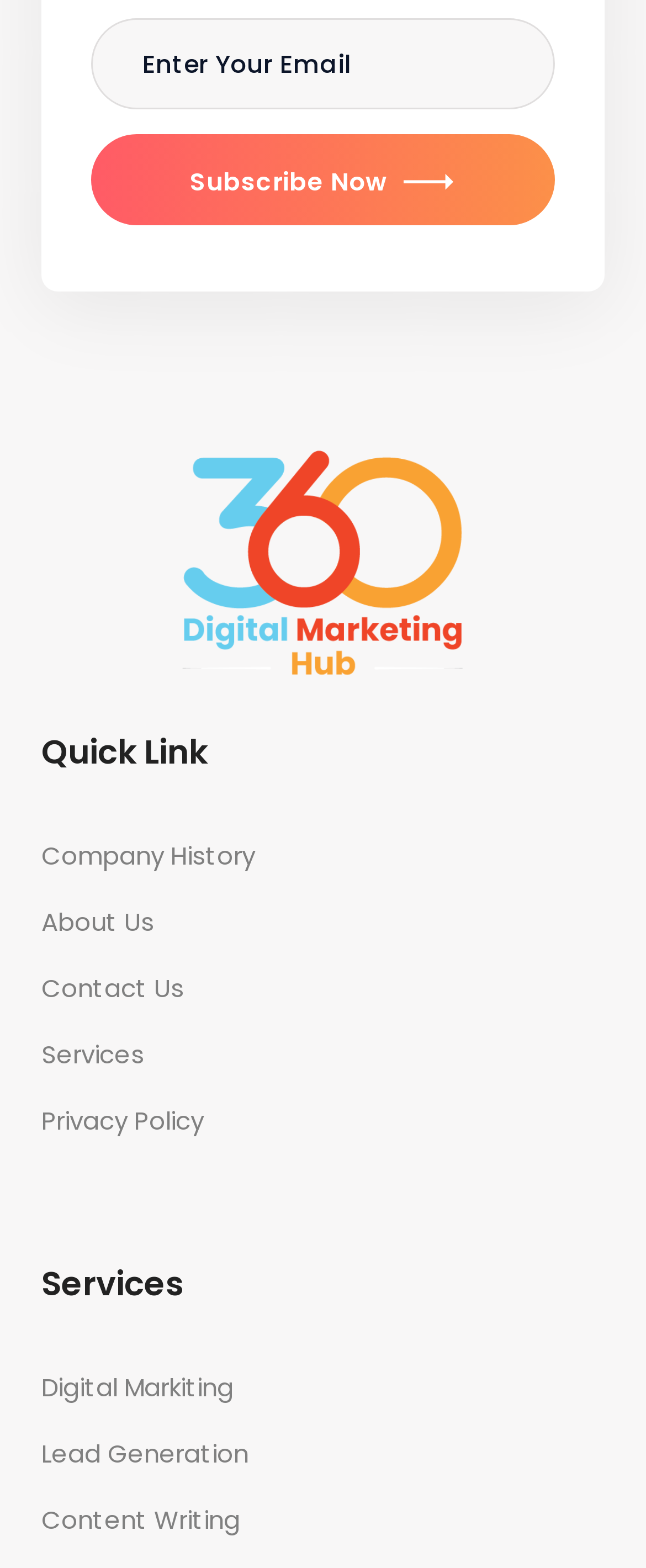Give a one-word or phrase response to the following question: How many headings are in the footer?

2